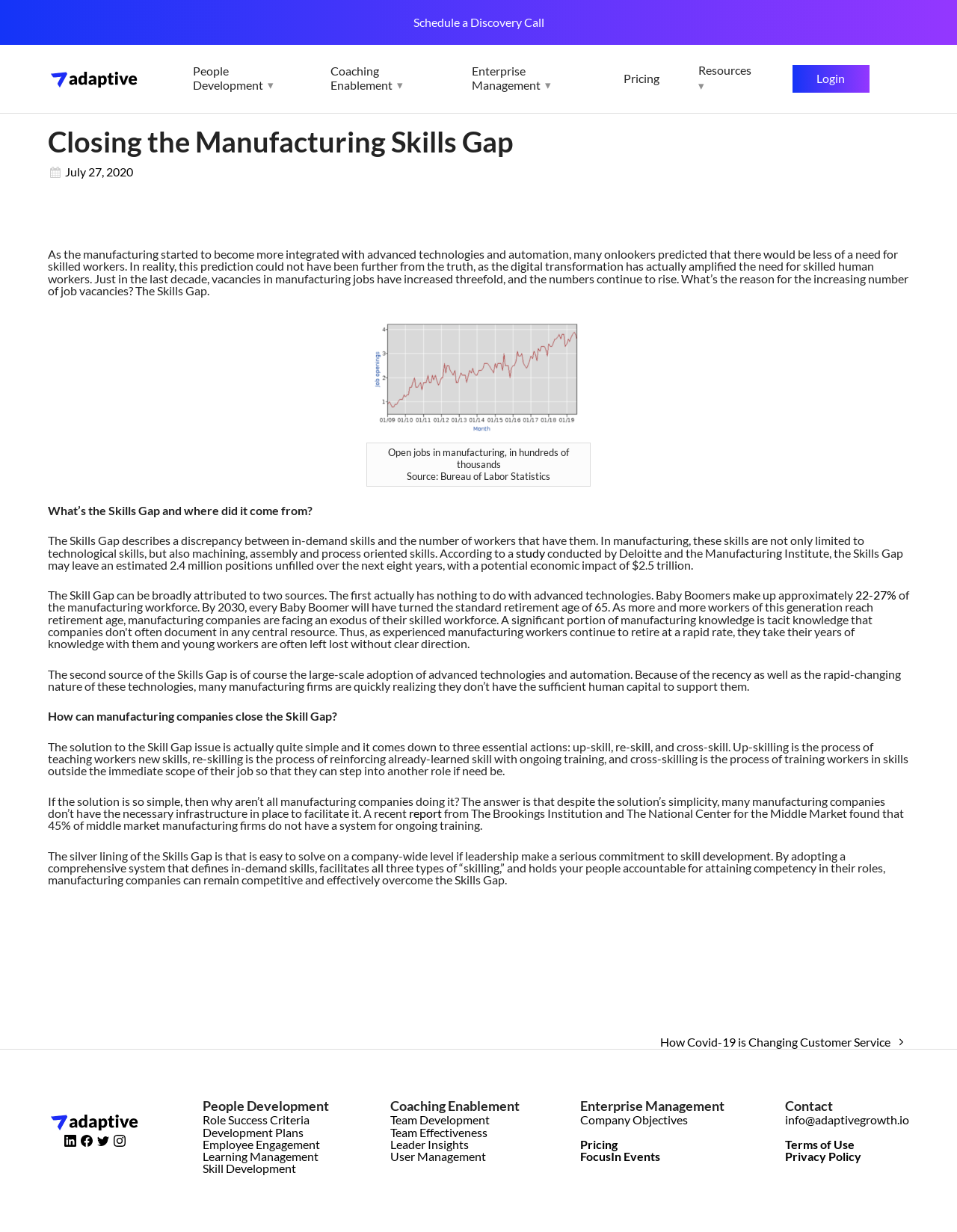Please identify the bounding box coordinates of the clickable area that will fulfill the following instruction: "Schedule a discovery call". The coordinates should be in the format of four float numbers between 0 and 1, i.e., [left, top, right, bottom].

[0.0, 0.0, 1.0, 0.036]